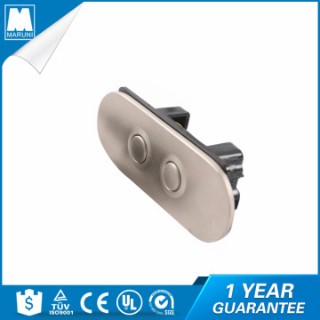What is the color of the border?
Please use the visual content to give a single word or phrase answer.

Blue